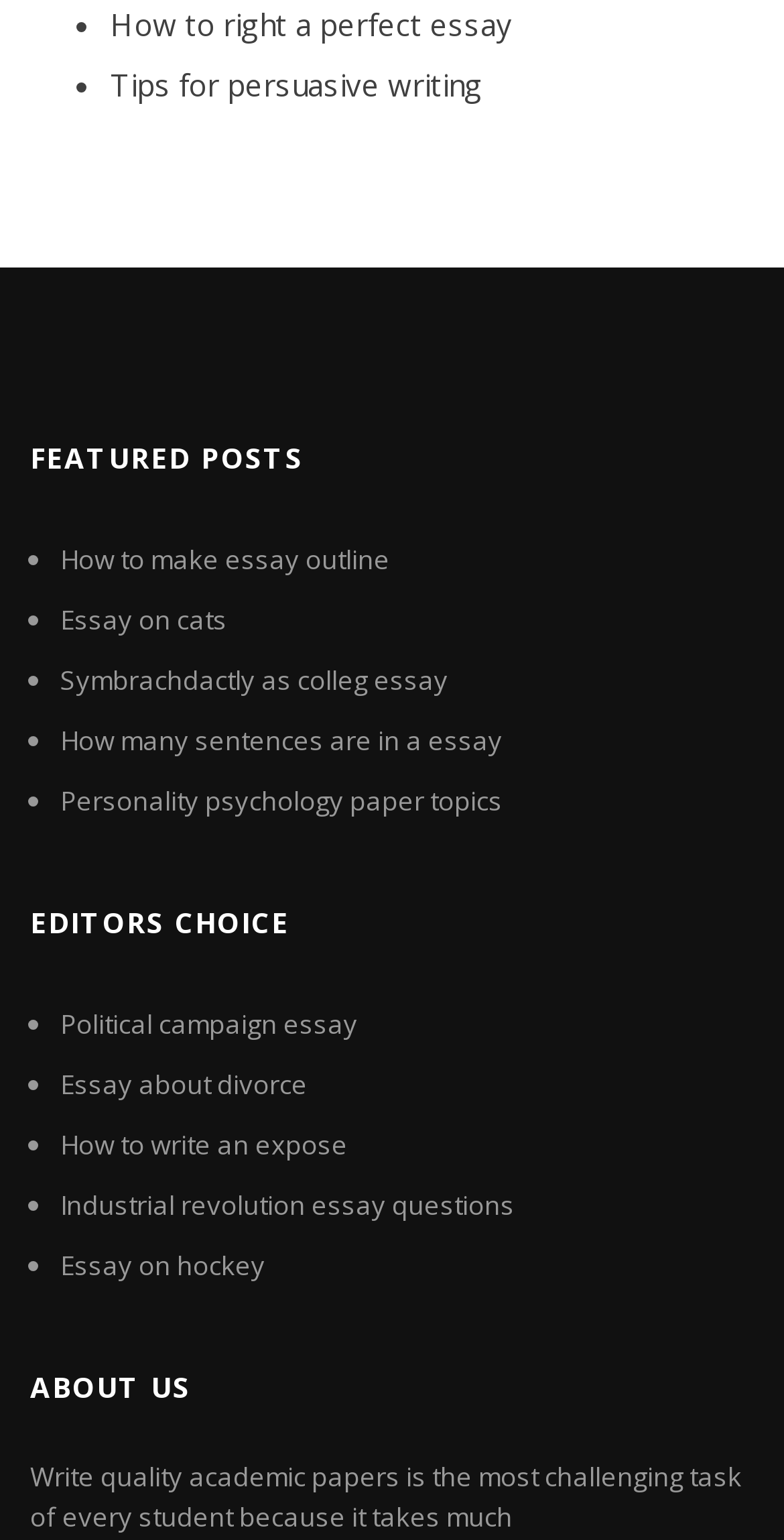Please specify the bounding box coordinates for the clickable region that will help you carry out the instruction: "Explore 'EDITORS CHOICE'".

[0.038, 0.573, 0.962, 0.626]